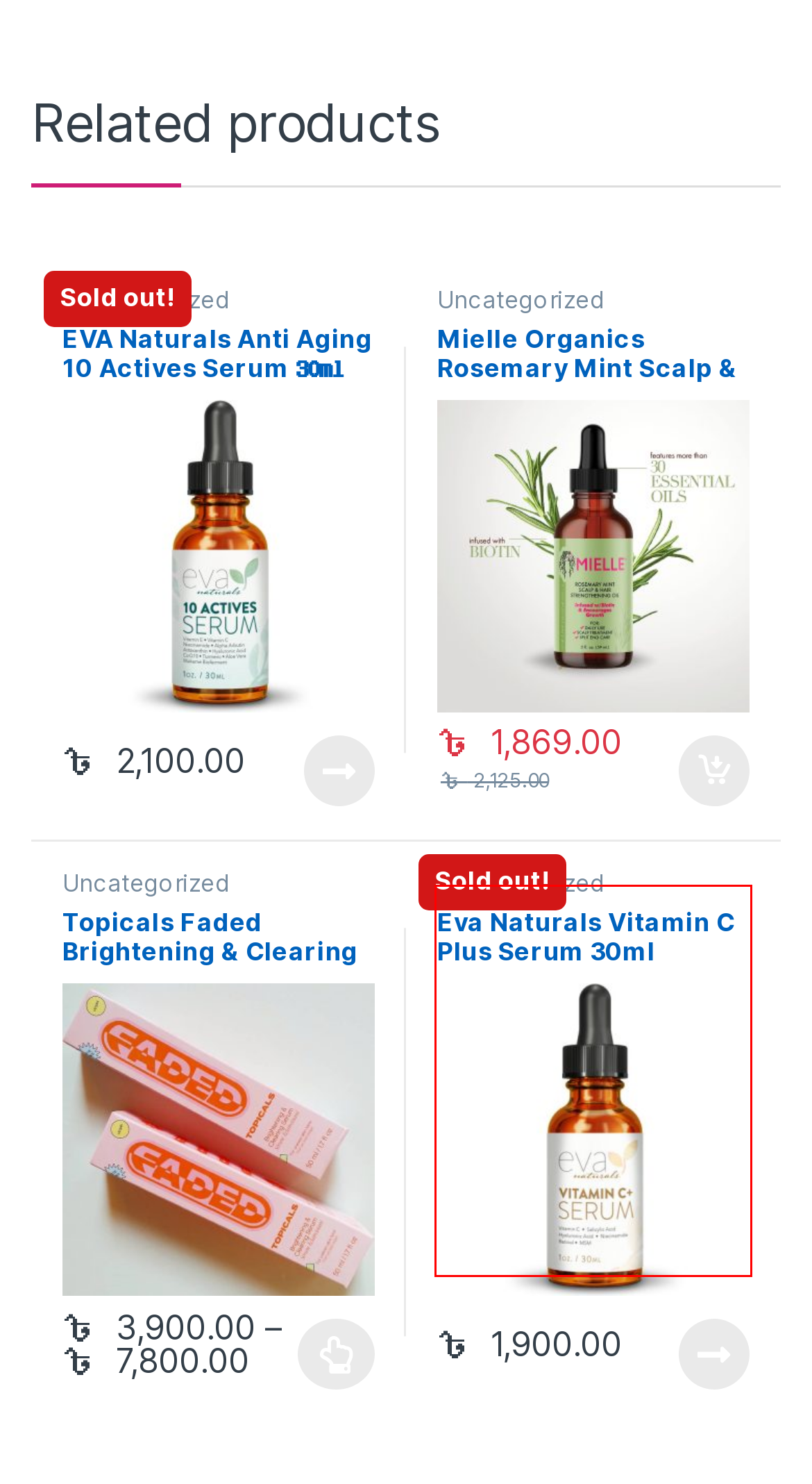Provided is a screenshot of a webpage with a red bounding box around an element. Select the most accurate webpage description for the page that appears after clicking the highlighted element. Here are the candidates:
A. AmLactin – House Of Brands
B. Mielle Organics Rosemary Mint Scalp & Hair Strengthening Oil 59ml – House Of Brands
C. AcneFree – House Of Brands
D. EVA Naturals Anti Aging 10 Actives Serum 𝟑𝟎𝐦𝐥 – House Of Brands
E. Eva Naturals Vitamin C Plus Serum 30ml – House Of Brands
F. CeraVe – House Of Brands
G. Topicals Faded Brightening & Clearing Serum – House Of Brands
H. Bare Republic – House Of Brands

E